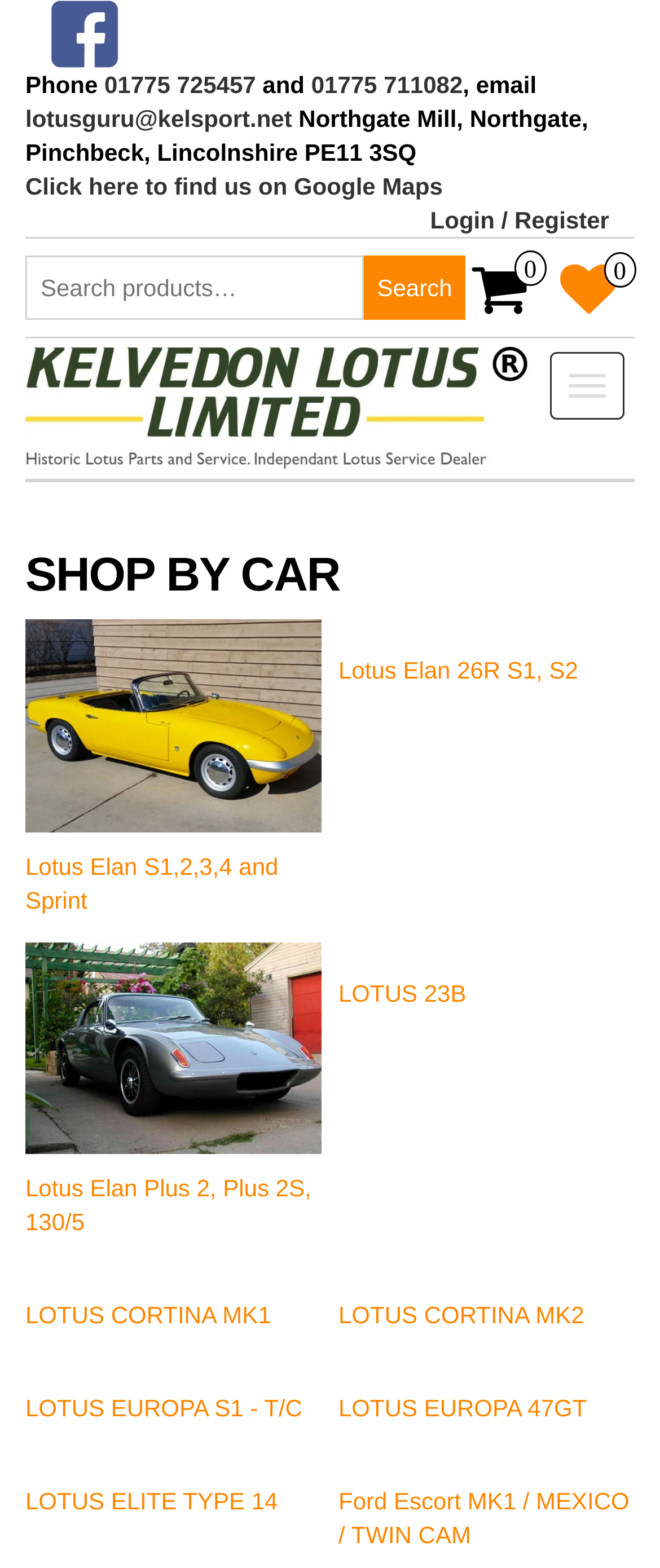Determine the bounding box coordinates for the clickable element required to fulfill the instruction: "Search for products". Provide the coordinates as four float numbers between 0 and 1, i.e., [left, top, right, bottom].

[0.038, 0.163, 0.705, 0.204]